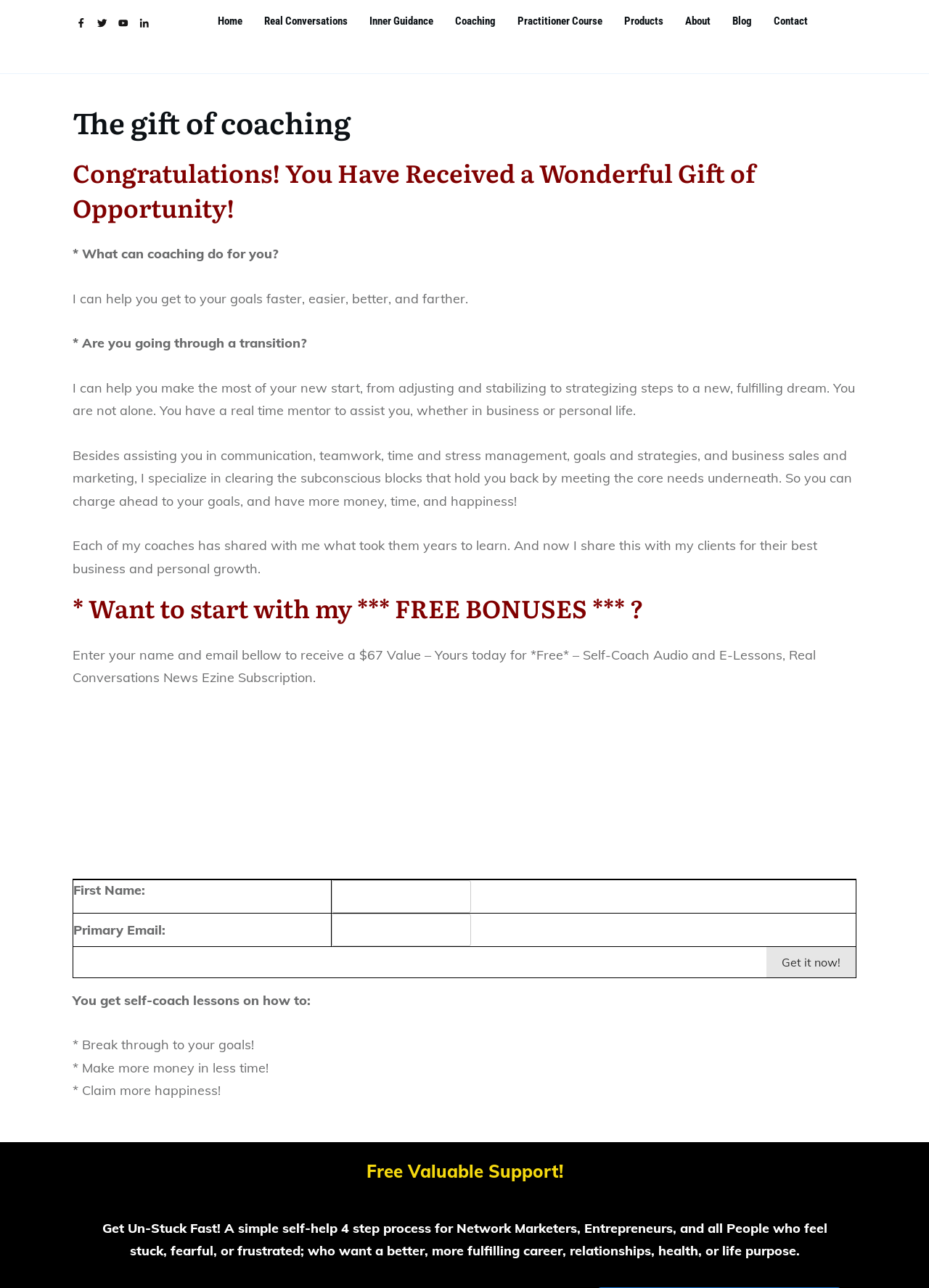Given the element description Contact, predict the bounding box coordinates for the UI element in the webpage screenshot. The format should be (top-left x, top-left y, bottom-right x, bottom-right y), and the values should be between 0 and 1.

[0.833, 0.008, 0.87, 0.025]